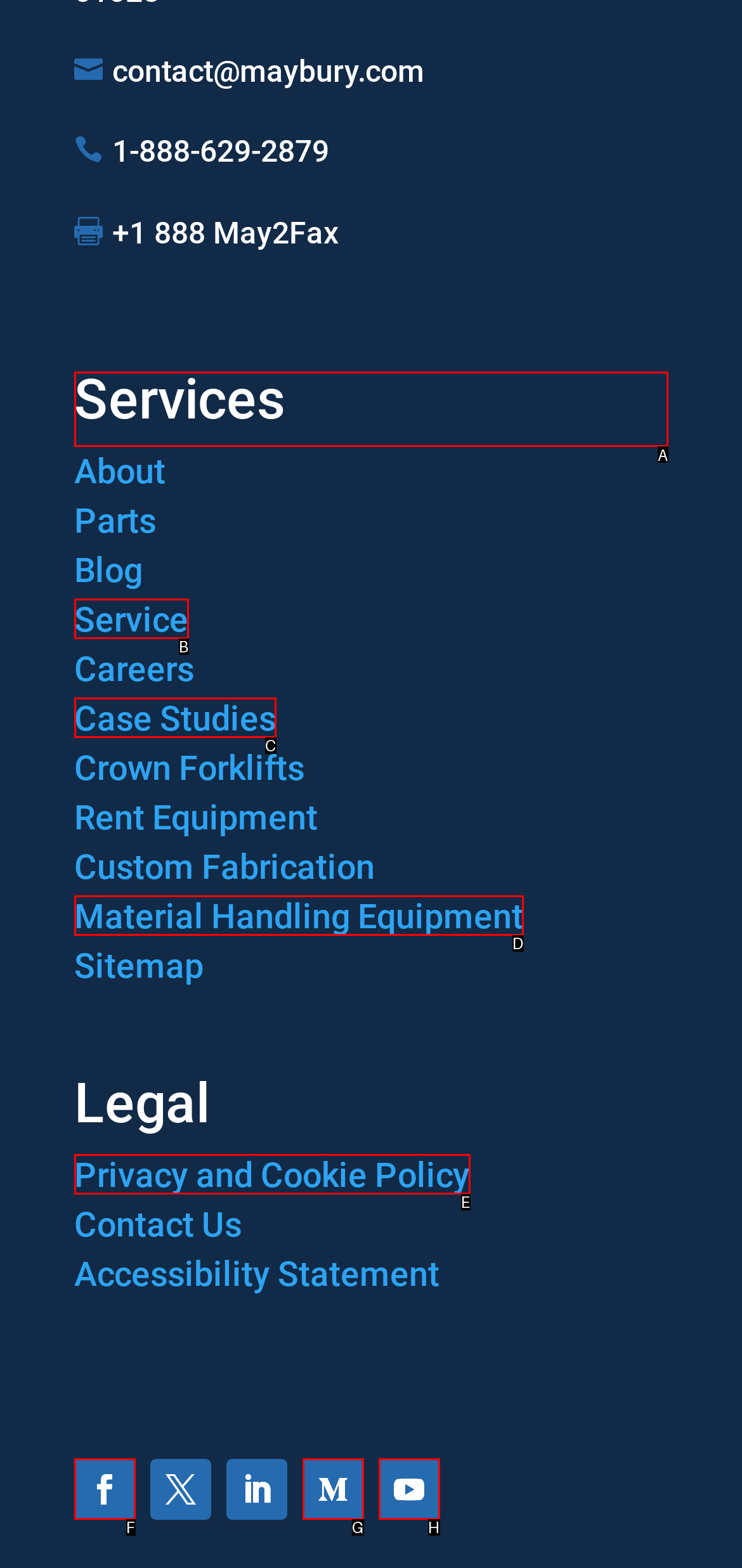Which UI element should be clicked to perform the following task: Learn about the company's services? Answer with the corresponding letter from the choices.

A